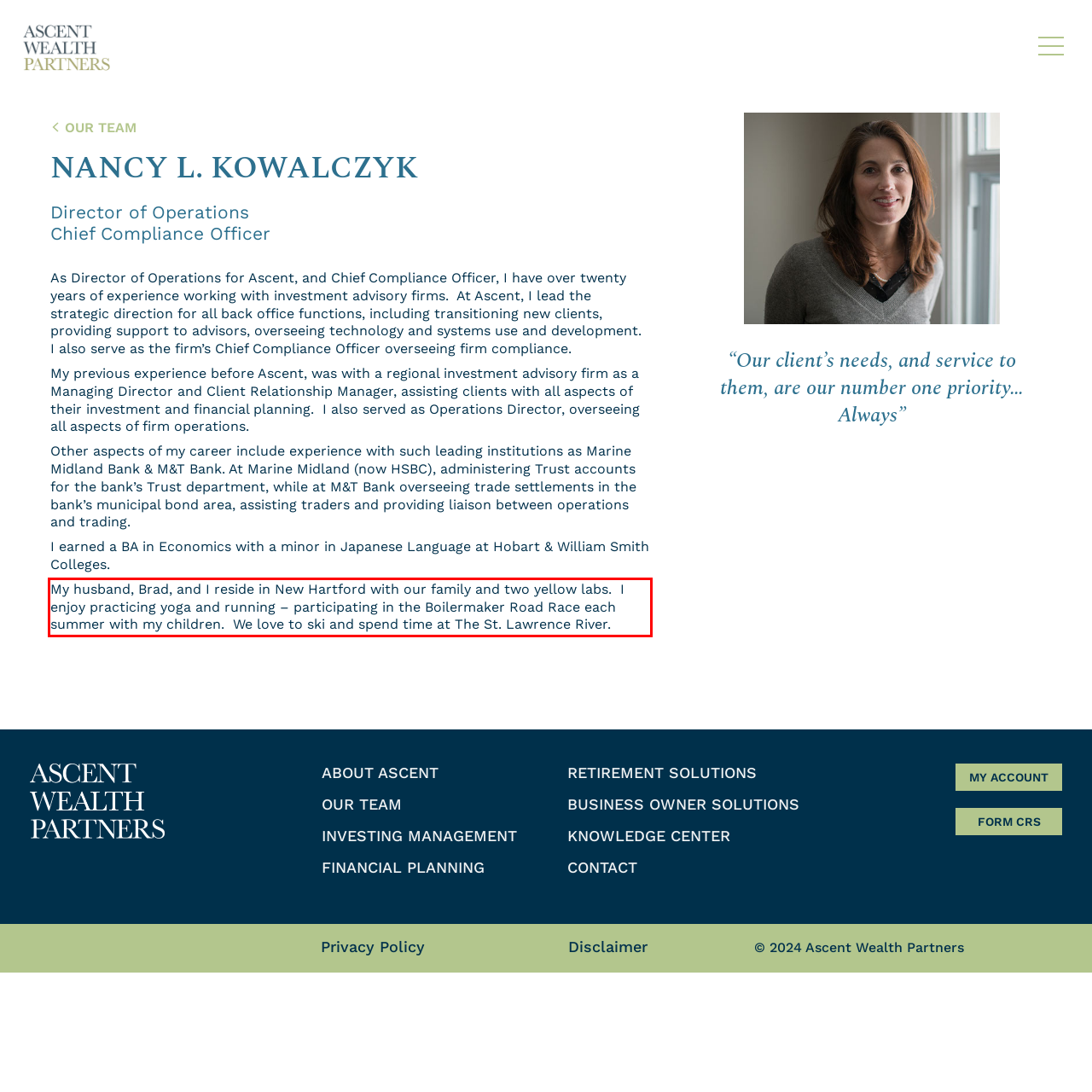Your task is to recognize and extract the text content from the UI element enclosed in the red bounding box on the webpage screenshot.

My husband, Brad, and I reside in New Hartford with our family and two yellow labs. I enjoy practicing yoga and running – participating in the Boilermaker Road Race each summer with my children. We love to ski and spend time at The St. Lawrence River.